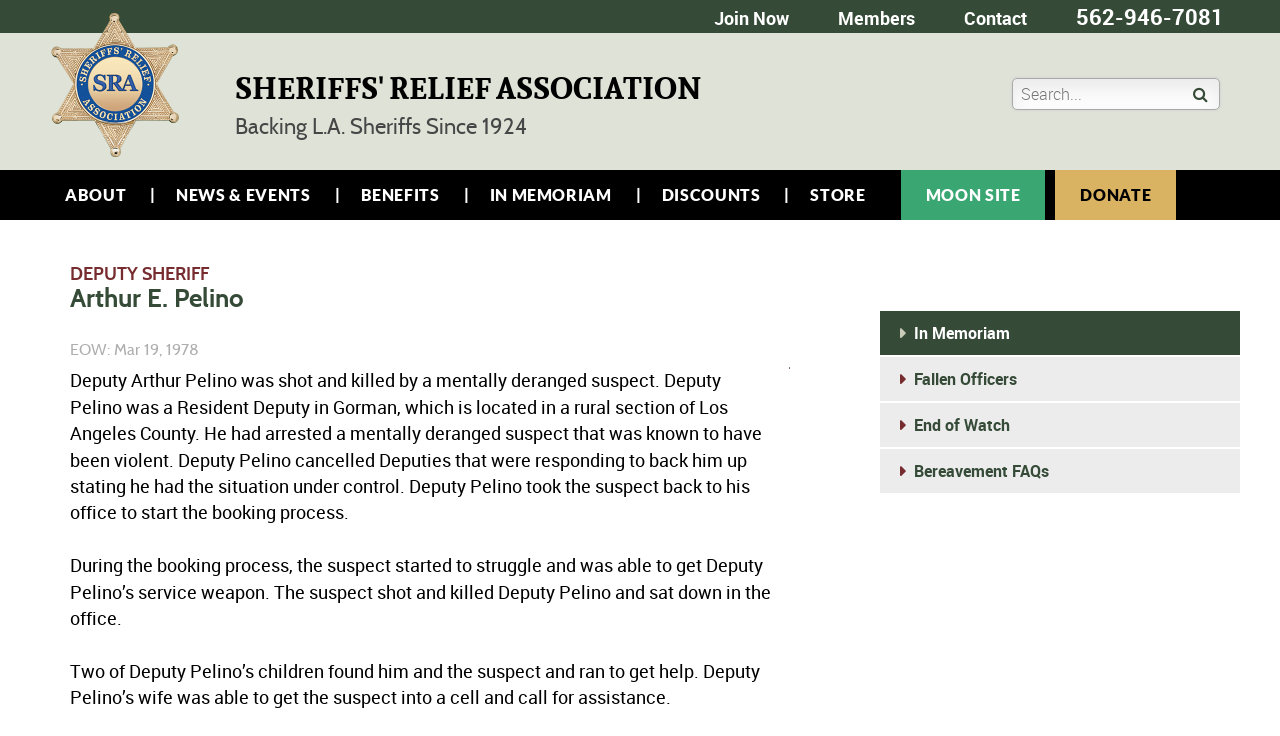What is the name of the organization?
Look at the image and answer with only one word or phrase.

Sheriffs' Relief Association